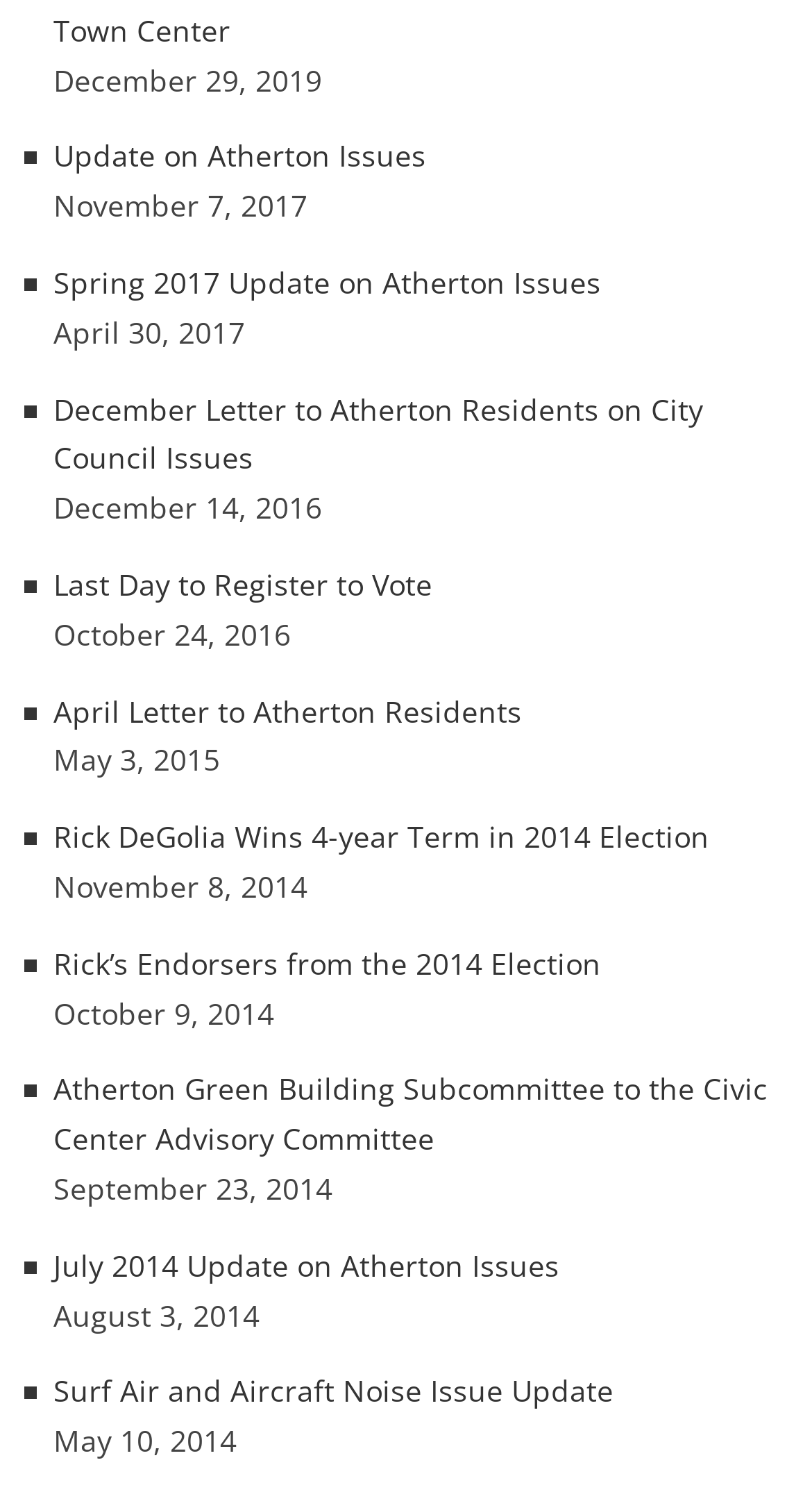Please find the bounding box coordinates for the clickable element needed to perform this instruction: "Check December Letter to Atherton Residents on City Council Issues".

[0.066, 0.261, 0.866, 0.32]